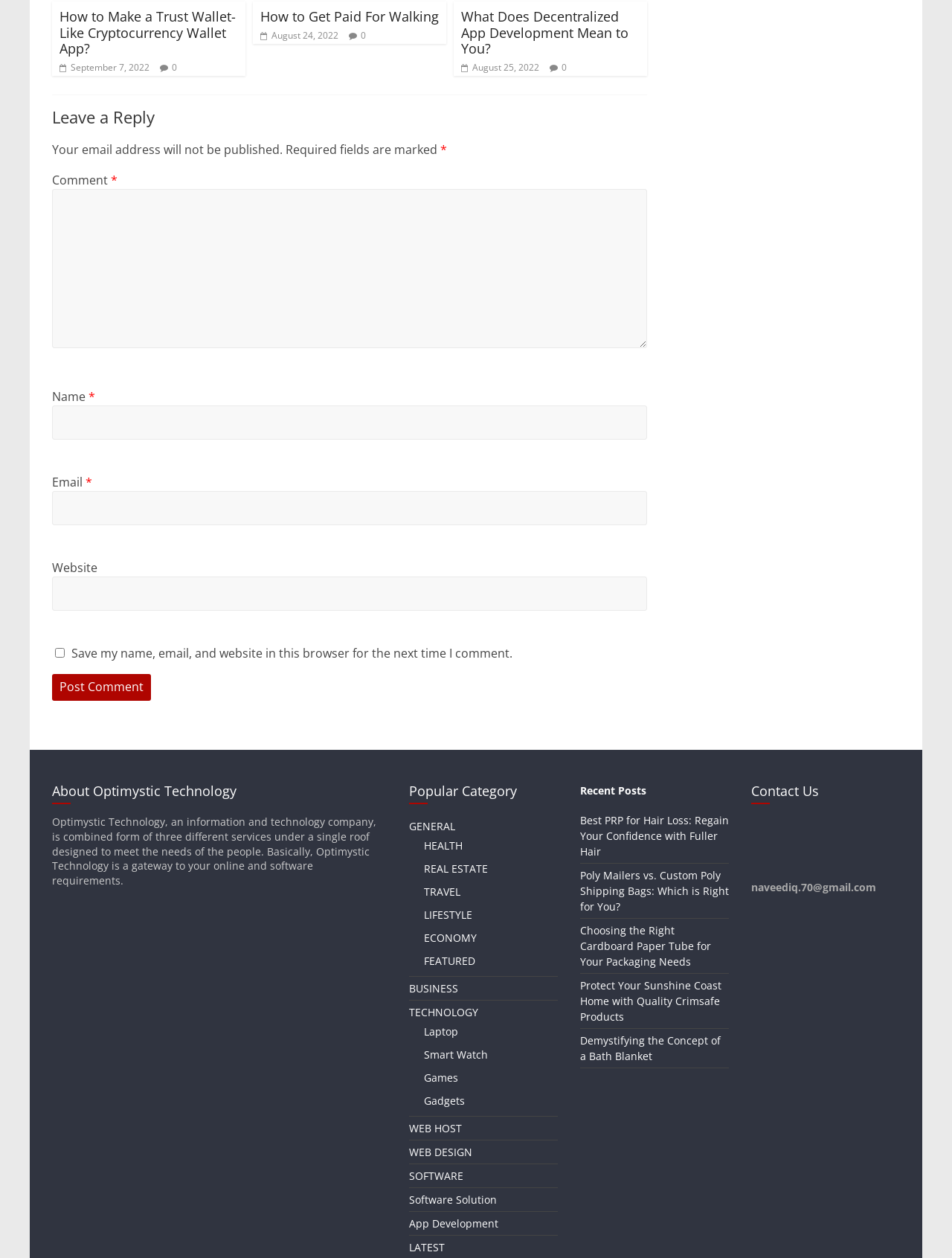Please give a concise answer to this question using a single word or phrase: 
How many comments can be posted on the webpage?

1